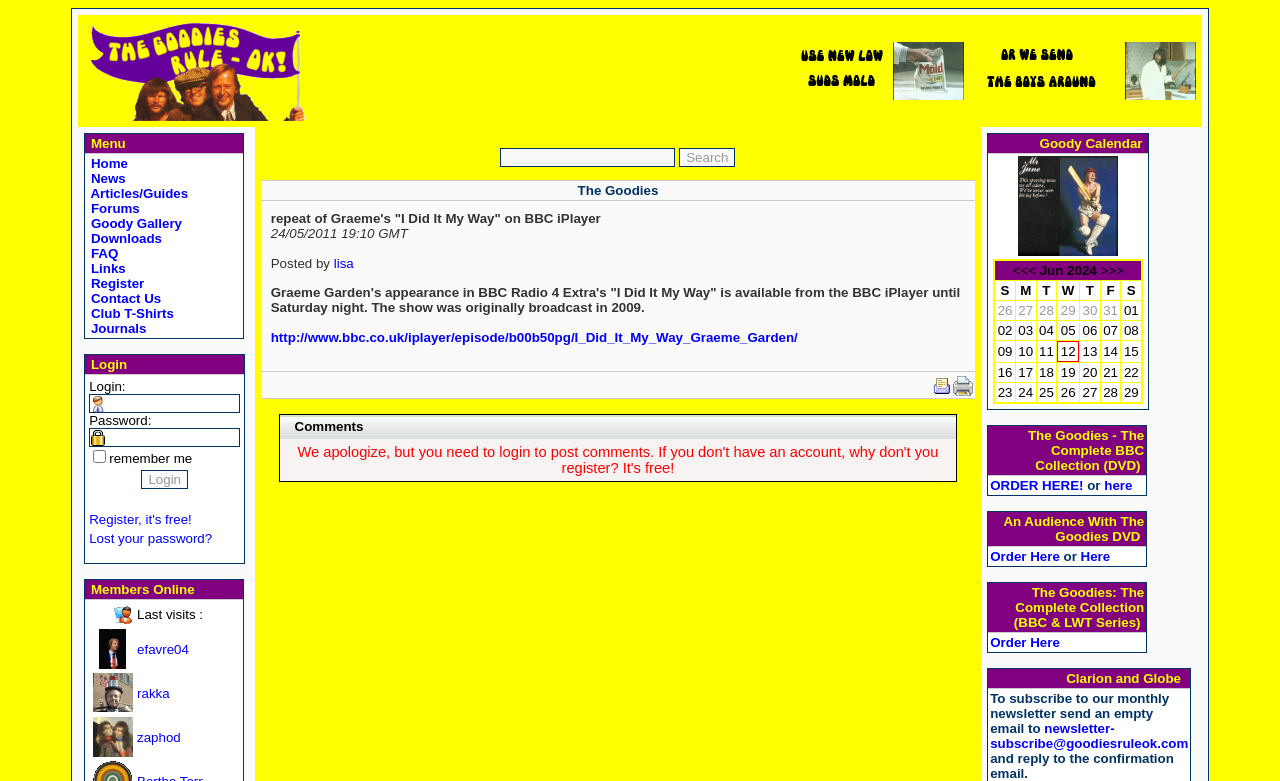Specify the bounding box coordinates of the area that needs to be clicked to achieve the following instruction: "Click the Home link".

[0.068, 0.2, 0.1, 0.219]